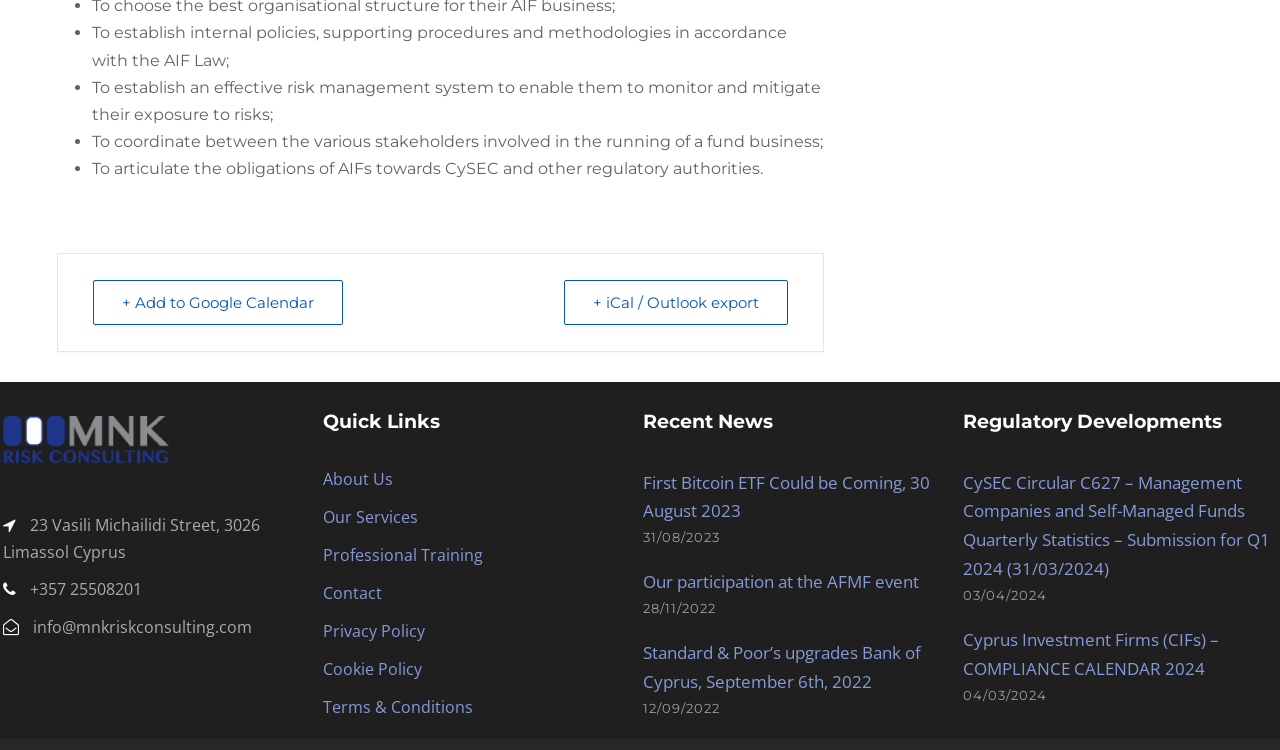Please identify the bounding box coordinates of the element that needs to be clicked to perform the following instruction: "Visit About Us page".

[0.252, 0.623, 0.307, 0.653]